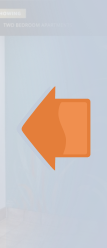Please examine the image and answer the question with a detailed explanation:
What type of apartments is the navigation related to?

The text 'TWO BEDROOM APARTMENTS' above the arrow icon indicates that the navigation is related to browsing accommodation options, specifically two-bedroom apartments available in a housing or rental context.